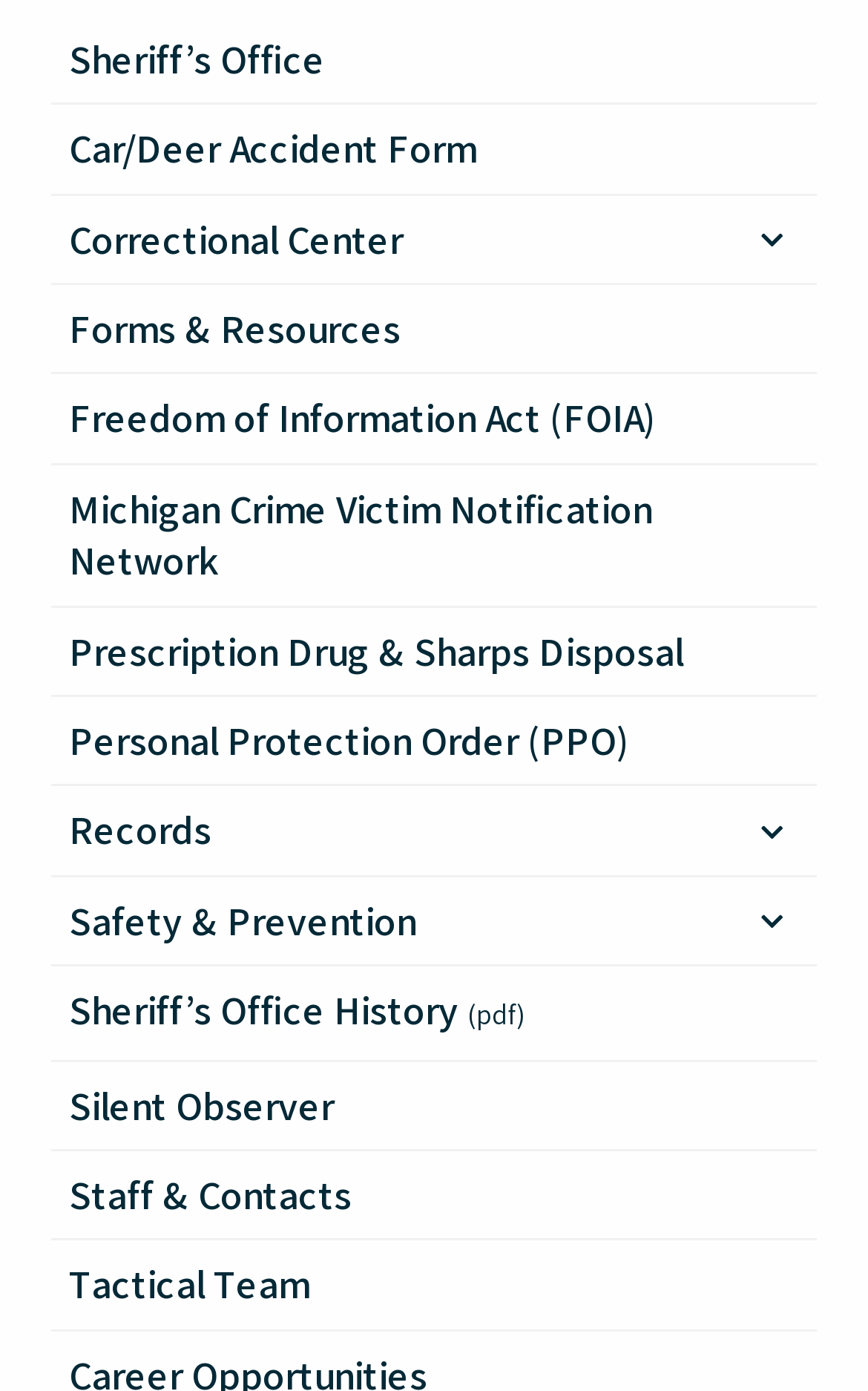Determine the bounding box coordinates of the region that needs to be clicked to achieve the task: "go to Home".

None